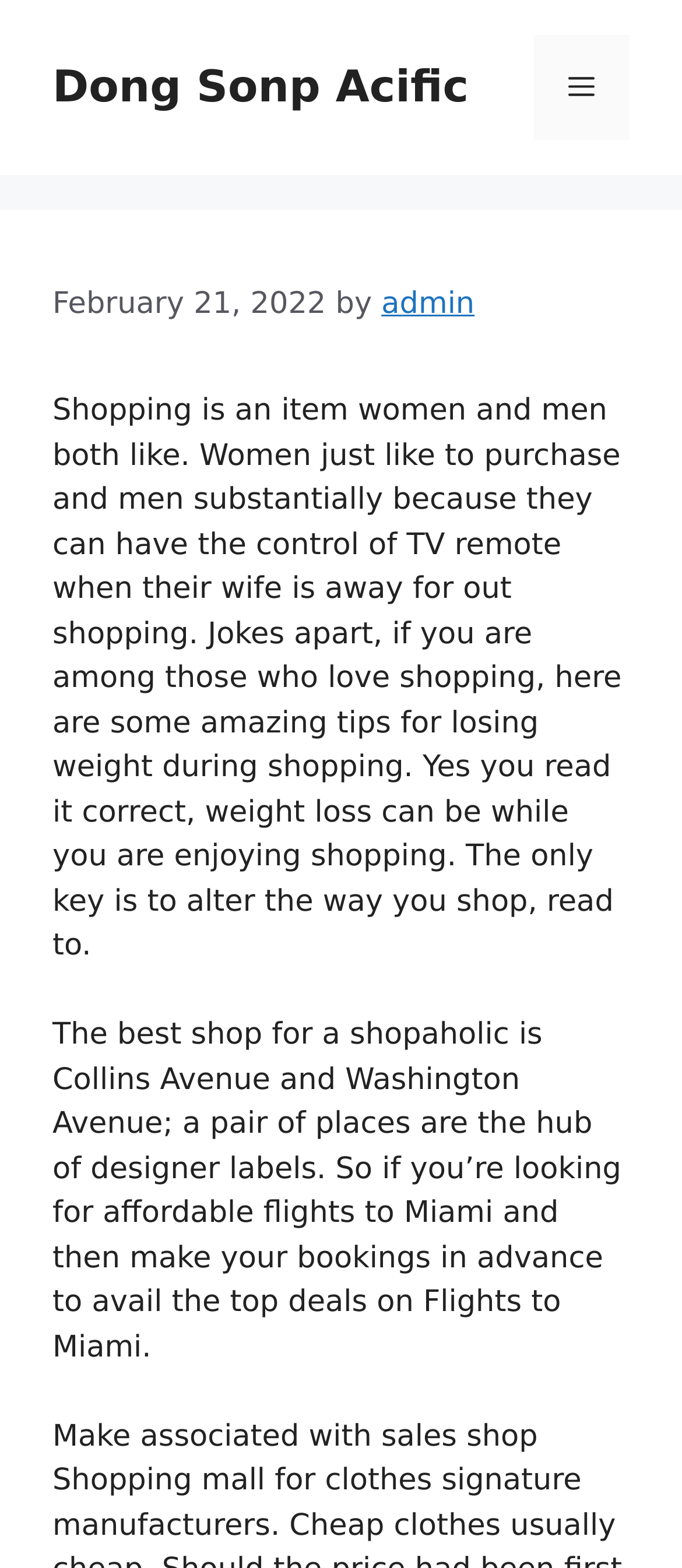Who is the author of the article?
Provide a detailed and well-explained answer to the question.

The author's name is mentioned as a link in the HeaderAsNonLandmark section, which is 'admin'.